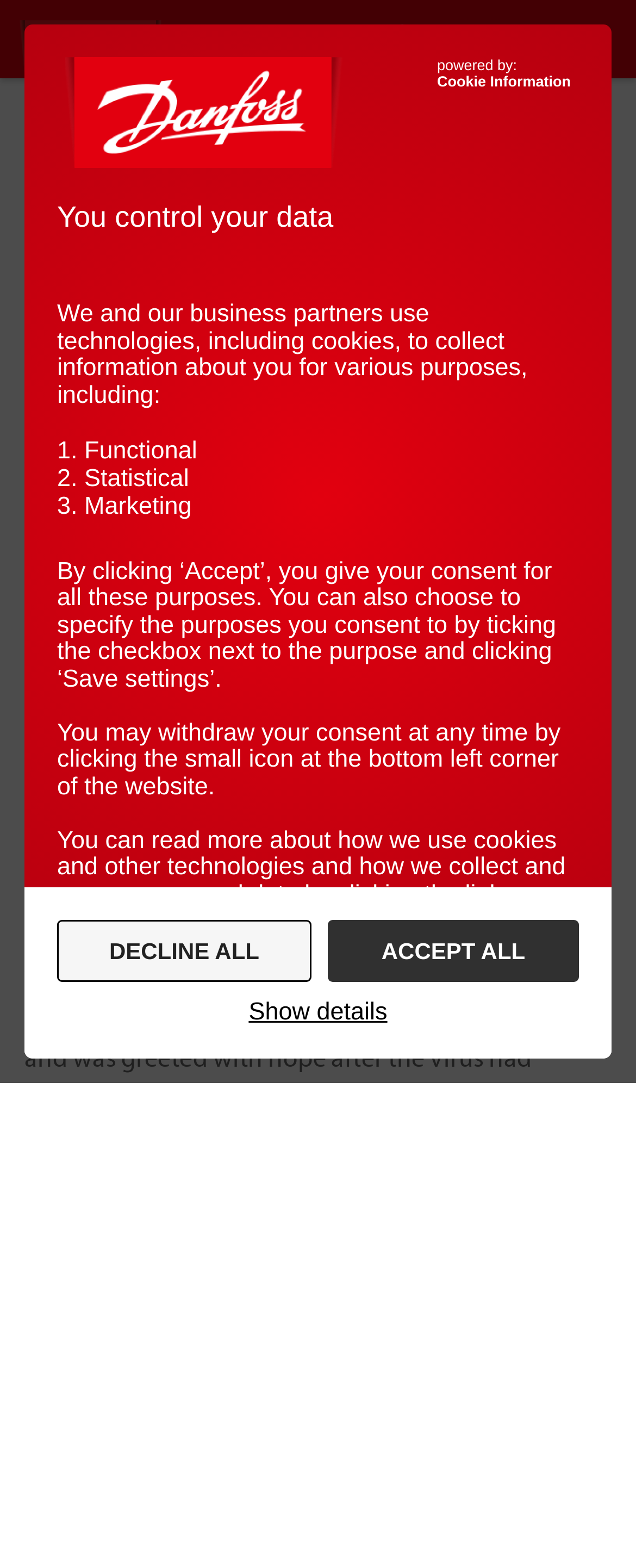Locate the bounding box coordinates of the element to click to perform the following action: 'Click the 'Open the menu' button'. The coordinates should be given as four float values between 0 and 1, in the form of [left, top, right, bottom].

[0.856, 0.0, 1.0, 0.05]